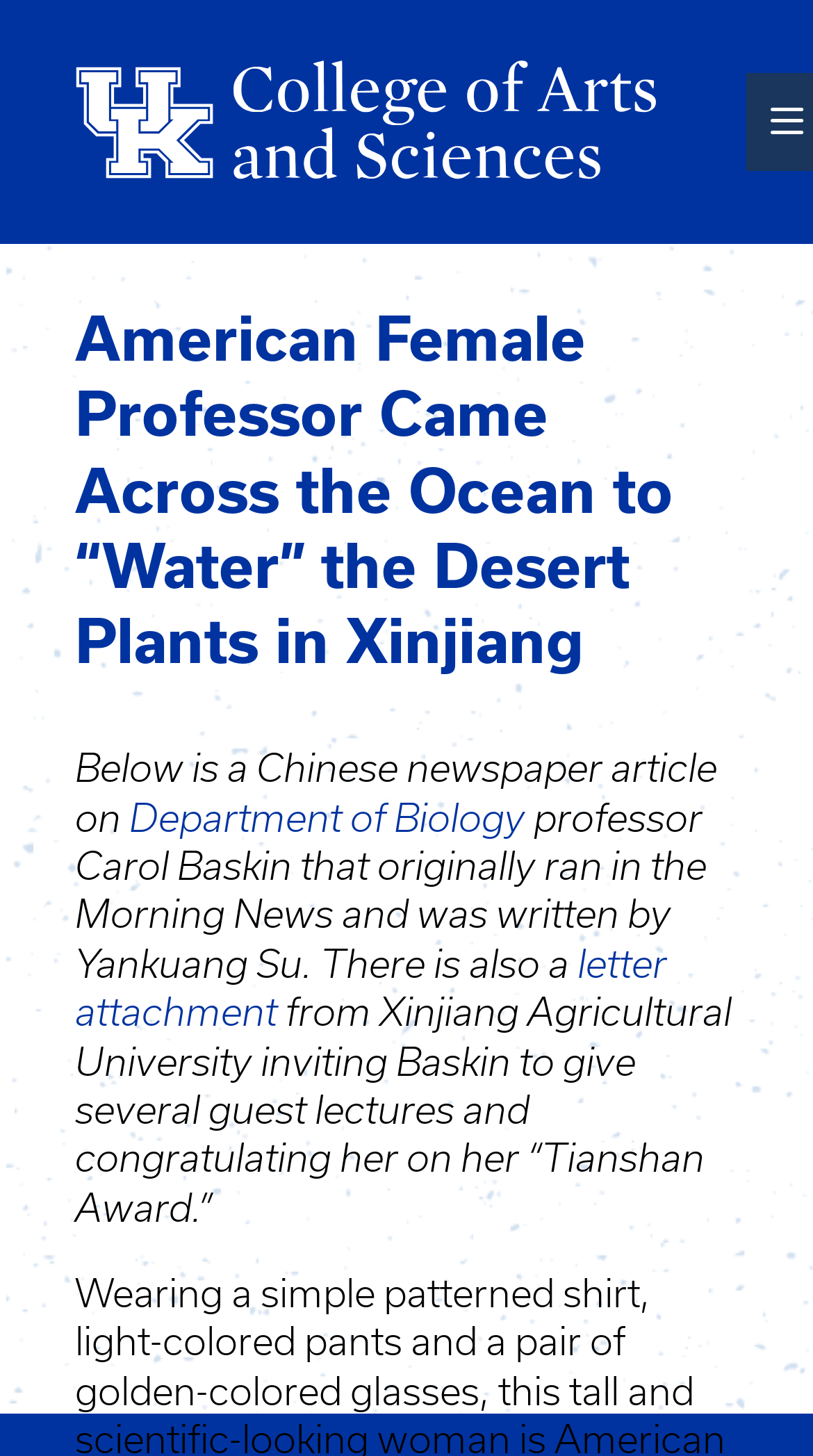What is the language of the original newspaper article?
Could you answer the question with a detailed and thorough explanation?

I found the answer by reading the StaticText element that mentions 'a Chinese newspaper article'.